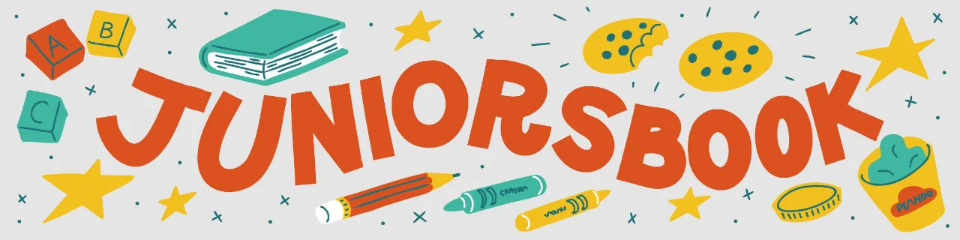What is surrounding the text?
Refer to the image and respond with a one-word or short-phrase answer.

Whimsical illustrations